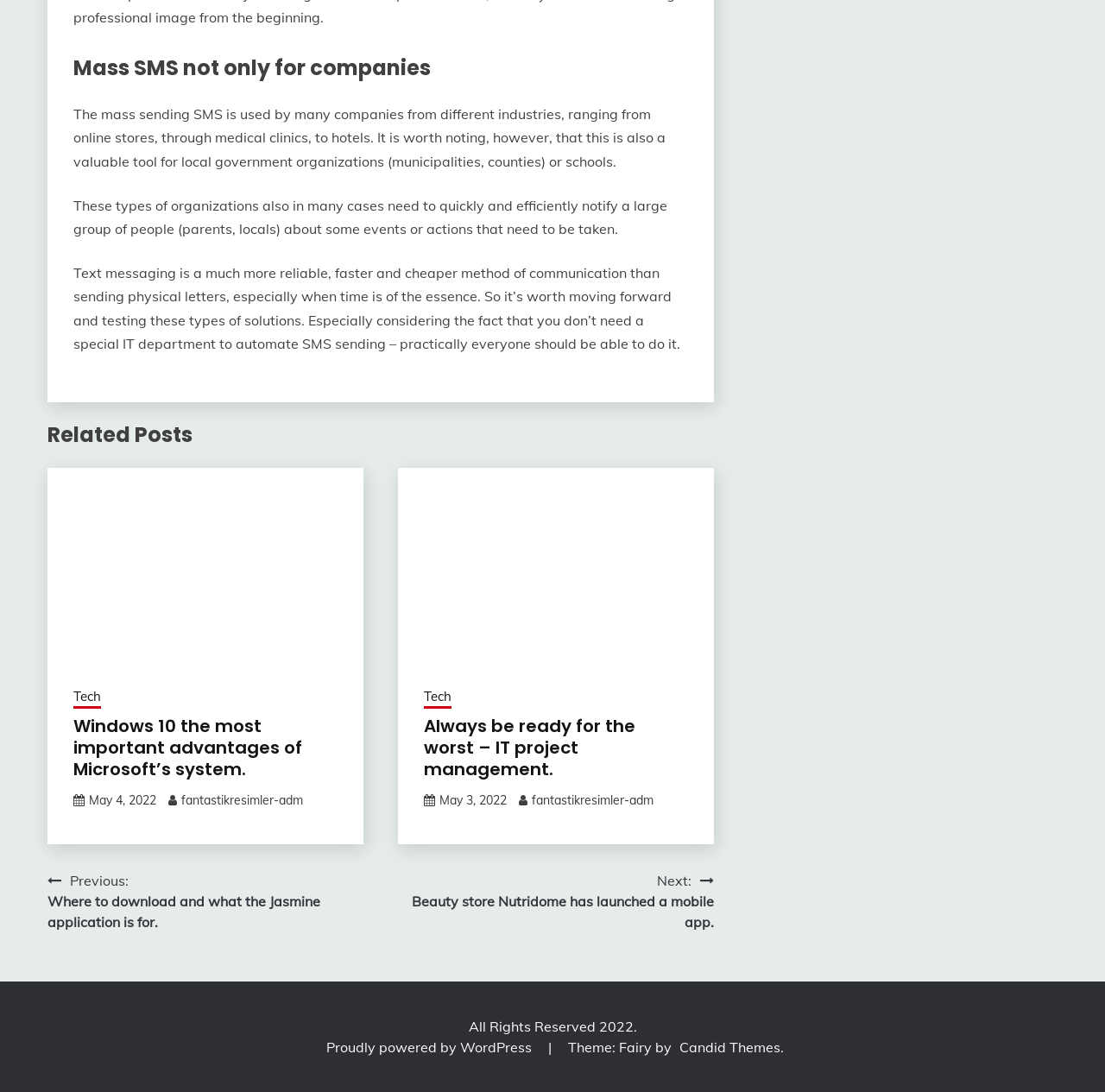What is the topic of the main article?
Could you give a comprehensive explanation in response to this question?

The main article is about mass SMS, which is evident from the heading 'Mass SMS not only for companies' and the subsequent paragraphs that discuss its usage and benefits.